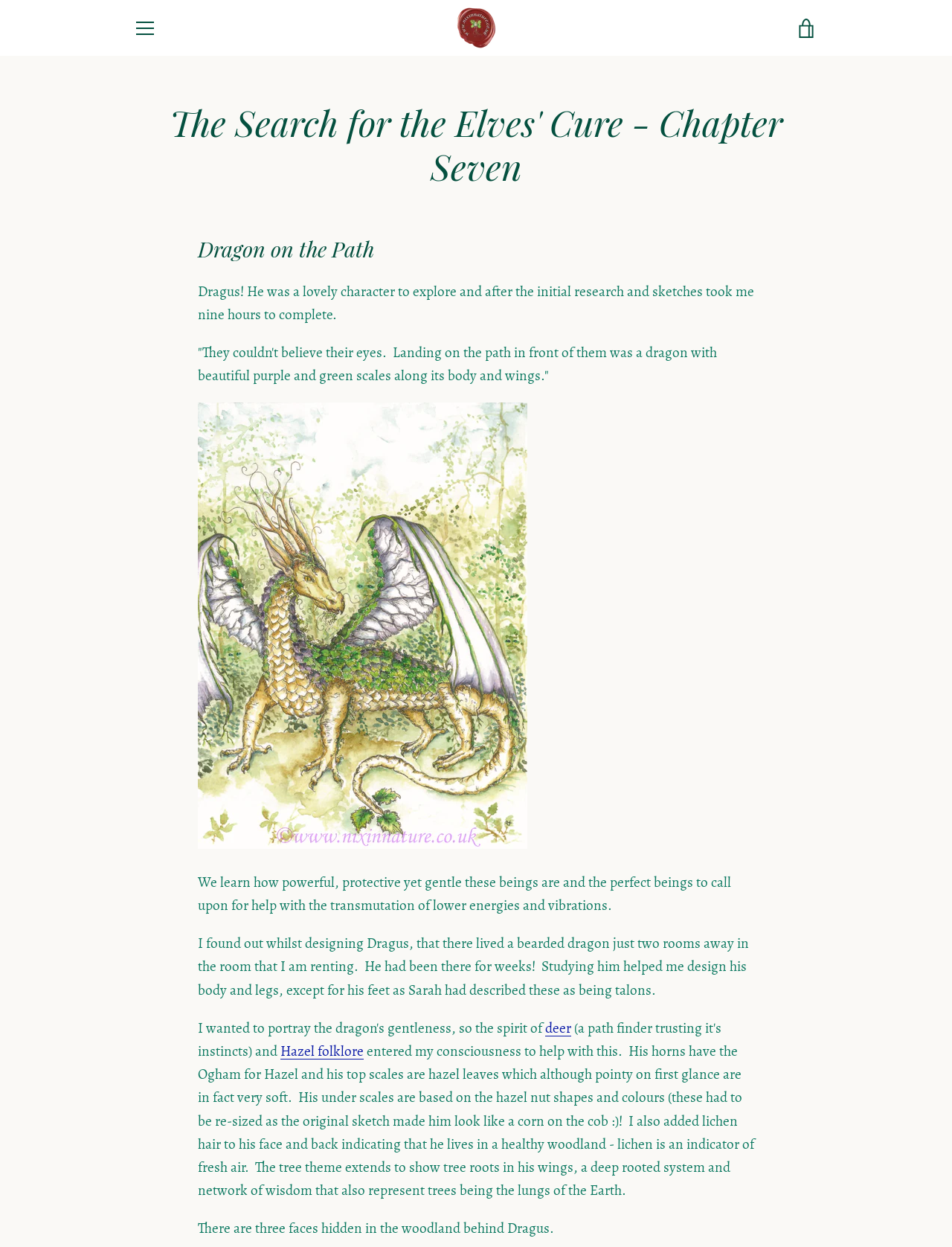Could you determine the bounding box coordinates of the clickable element to complete the instruction: "Read more about 'deer'"? Provide the coordinates as four float numbers between 0 and 1, i.e., [left, top, right, bottom].

[0.573, 0.816, 0.6, 0.832]